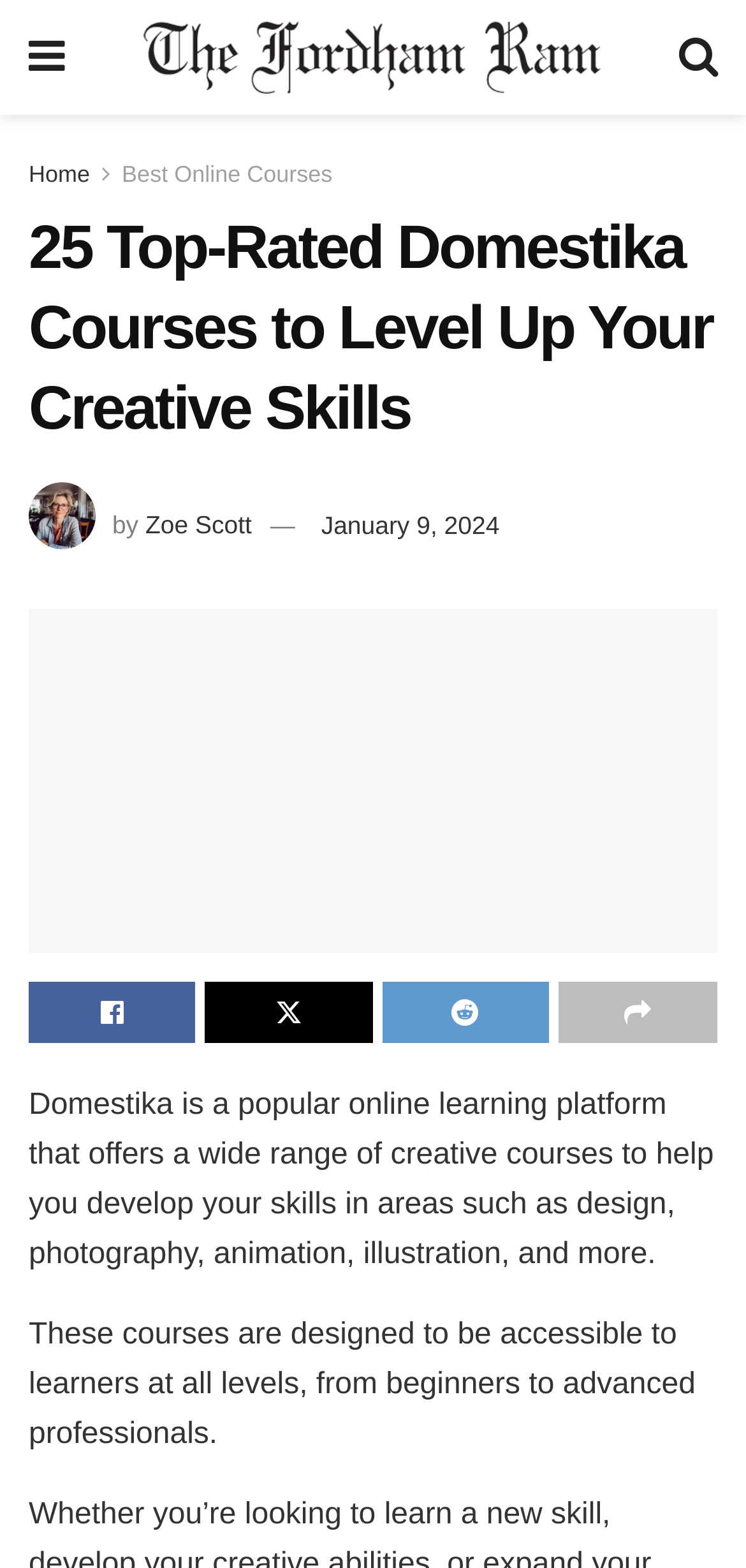What is the date of the article?
Can you give a detailed and elaborate answer to the question?

I found the answer by looking at the text near the top of the webpage, which says 'January 9, 2024'.